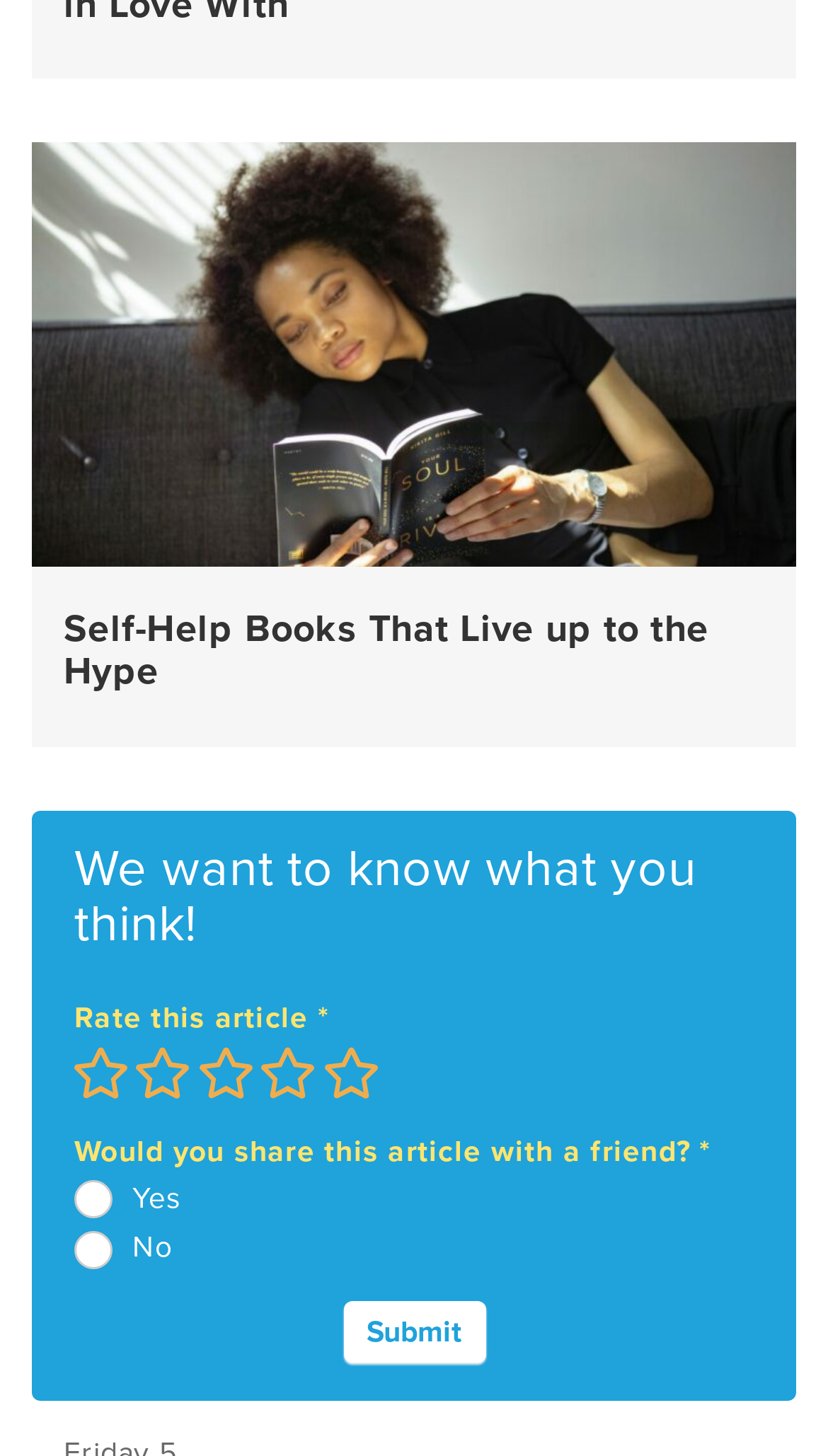Find the bounding box of the UI element described as: "parent_node: No name="item_meta[98]" value="No"". The bounding box coordinates should be given as four float values between 0 and 1, i.e., [left, top, right, bottom].

[0.09, 0.845, 0.136, 0.872]